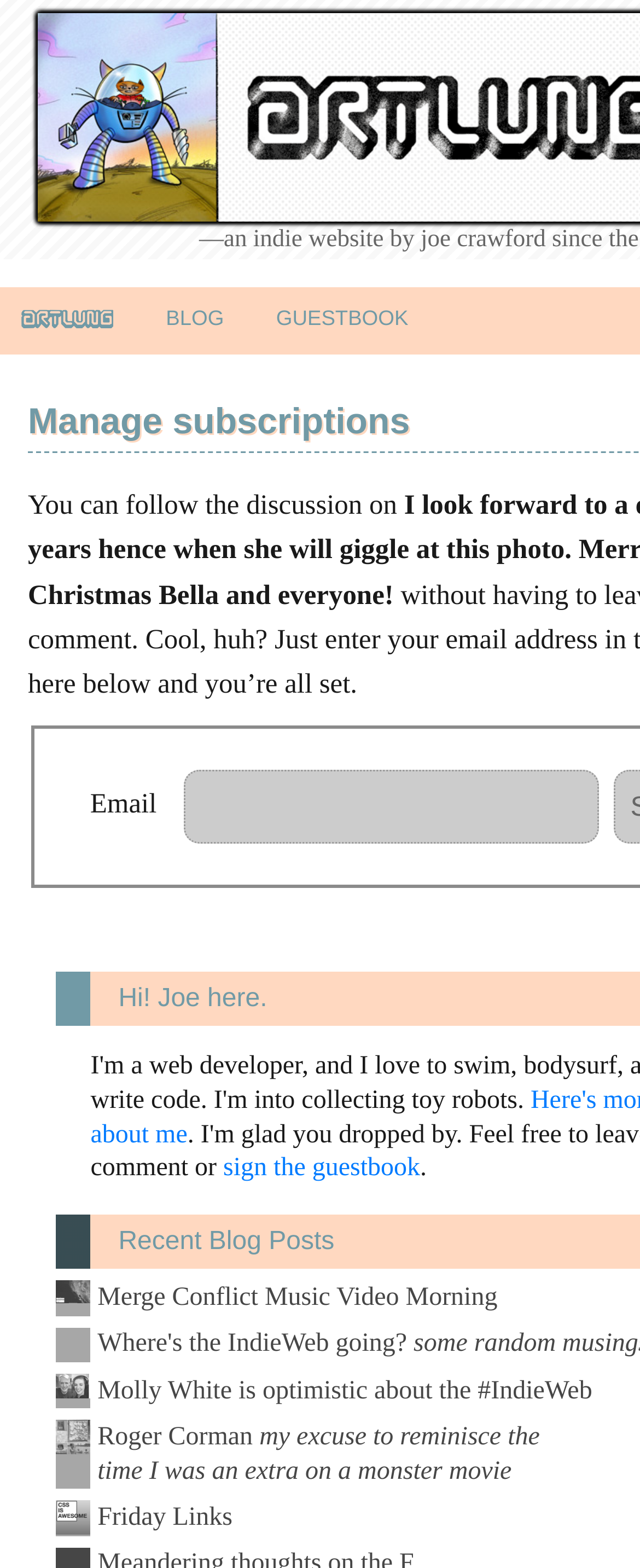What is the link at the bottom of the page?
Please provide a single word or phrase as your answer based on the image.

sign the guestbook